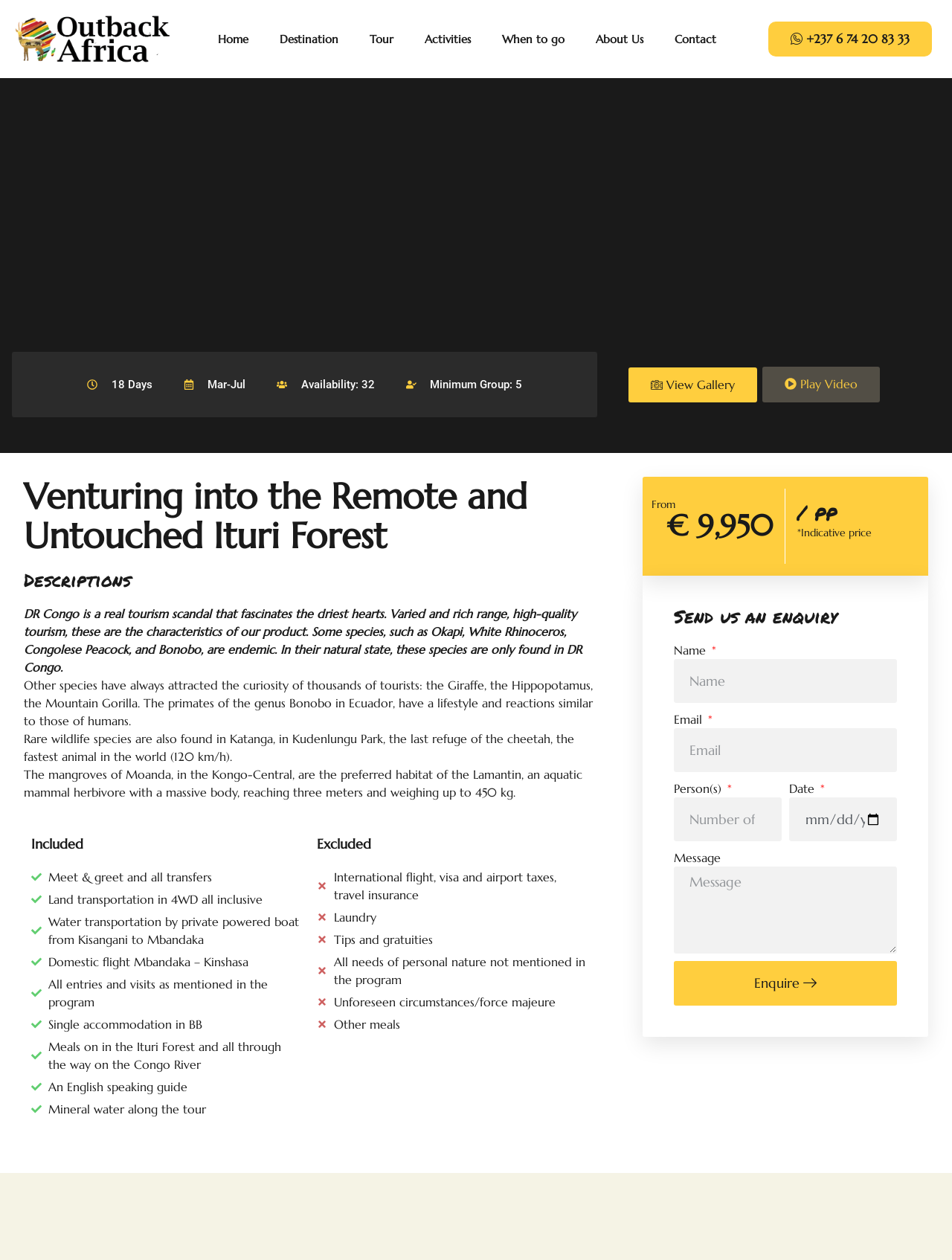Identify the bounding box coordinates of the clickable region to carry out the given instruction: "Enter your name".

[0.708, 0.523, 0.942, 0.558]